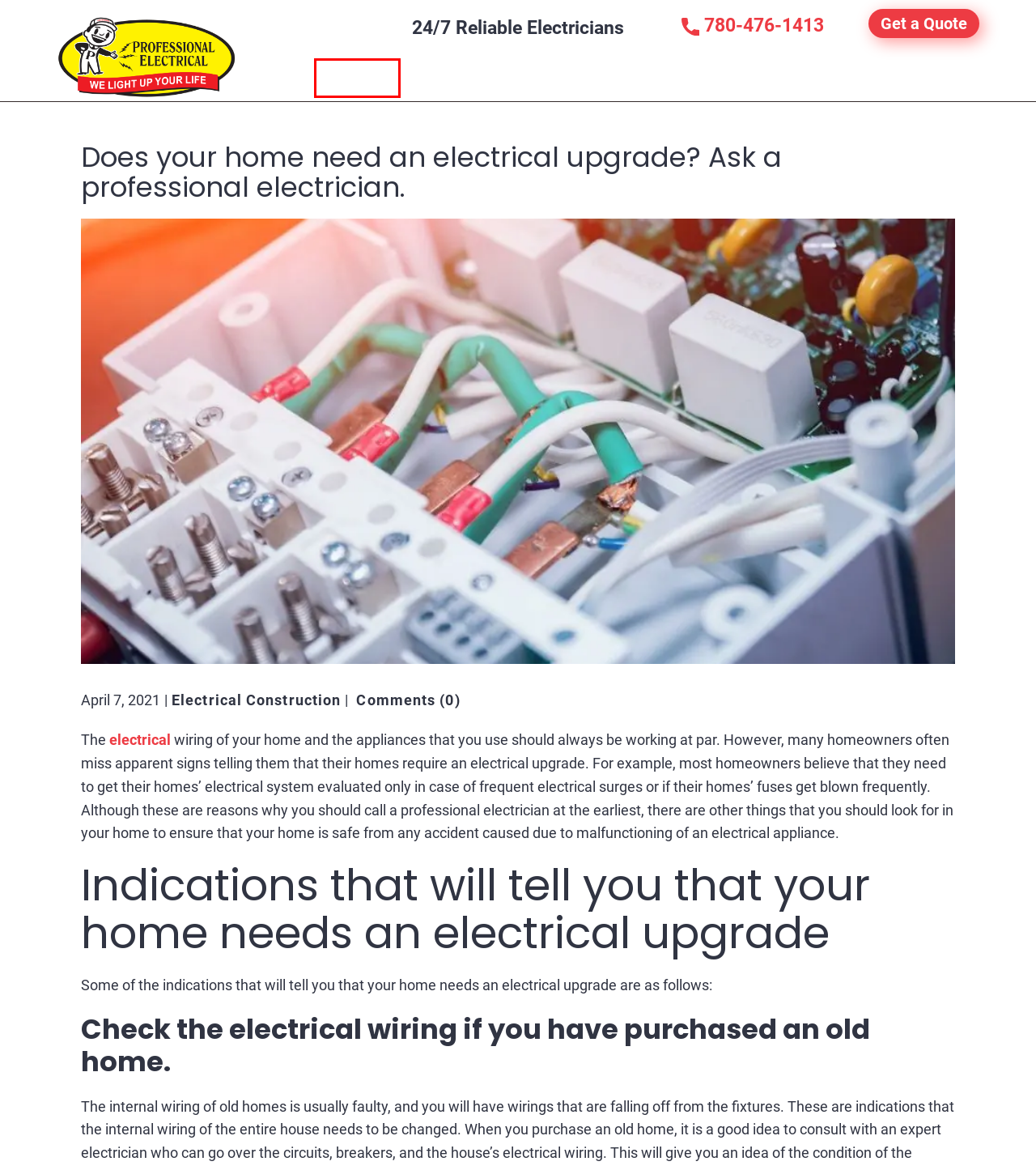You have a screenshot of a webpage with a red rectangle bounding box around an element. Identify the best matching webpage description for the new page that appears after clicking the element in the bounding box. The descriptions are:
A. Our Electrical Services in and around Edmonton
B. Get A Quote for your Electrical Needs
C. Edmonton Website Design - One Page to eCommerce Websites
D. About Us - Professional Electrical in Edmonton AB
E. Professional Electrical & Controls Ltd - Opening Hours - 4104A 97 Street Northwest, Edmonton, AB
F. Professional and Certified Electricians in Edmonton
G. Finance option for electrician services
H. Blog - Professional Electrical and Controls in Edmonton

A